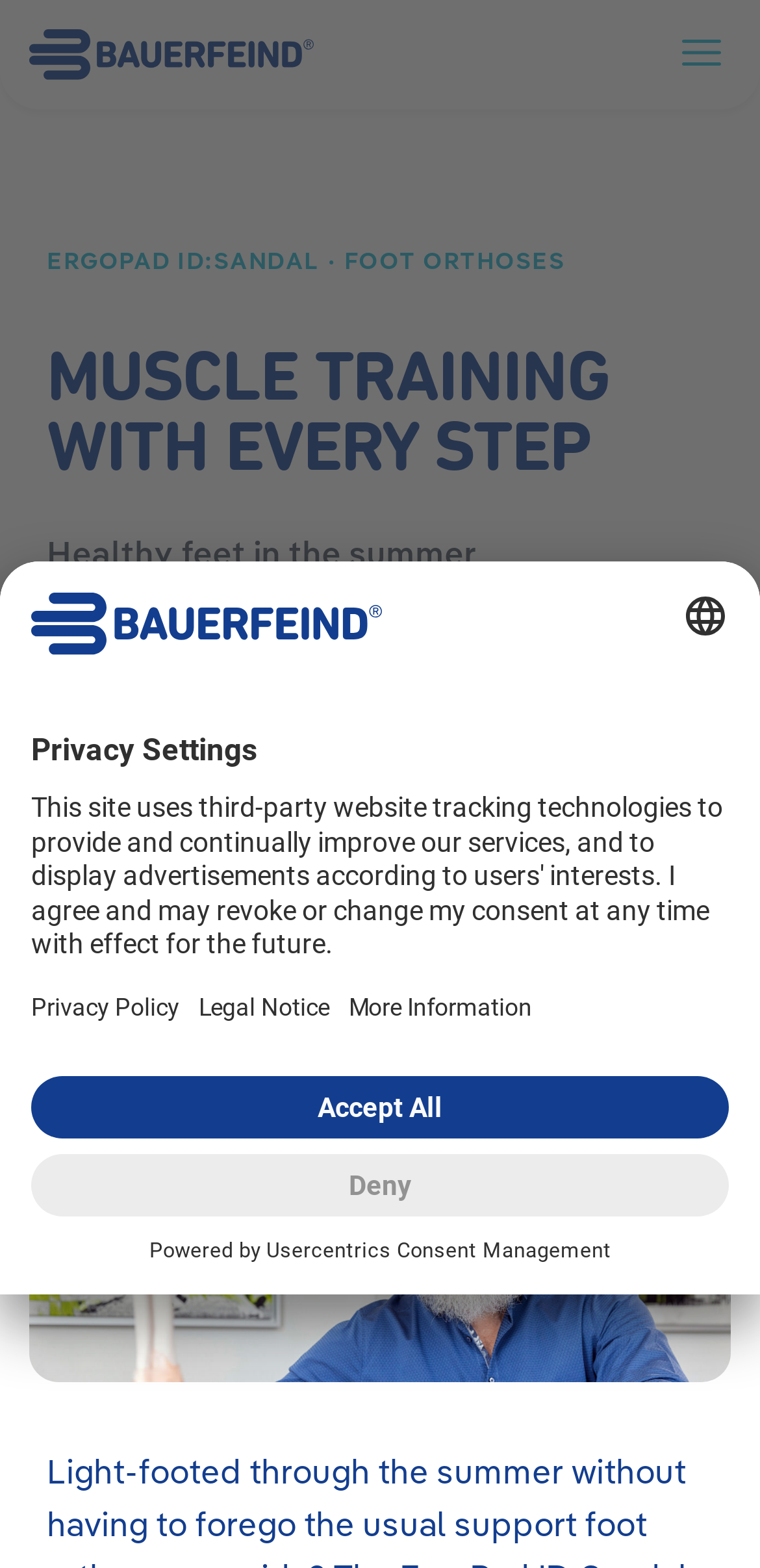Locate the bounding box coordinates of the UI element described by: "aria-label="toggle navigation"". Provide the coordinates as four float numbers between 0 and 1, formatted as [left, top, right, bottom].

[0.885, 0.019, 0.962, 0.046]